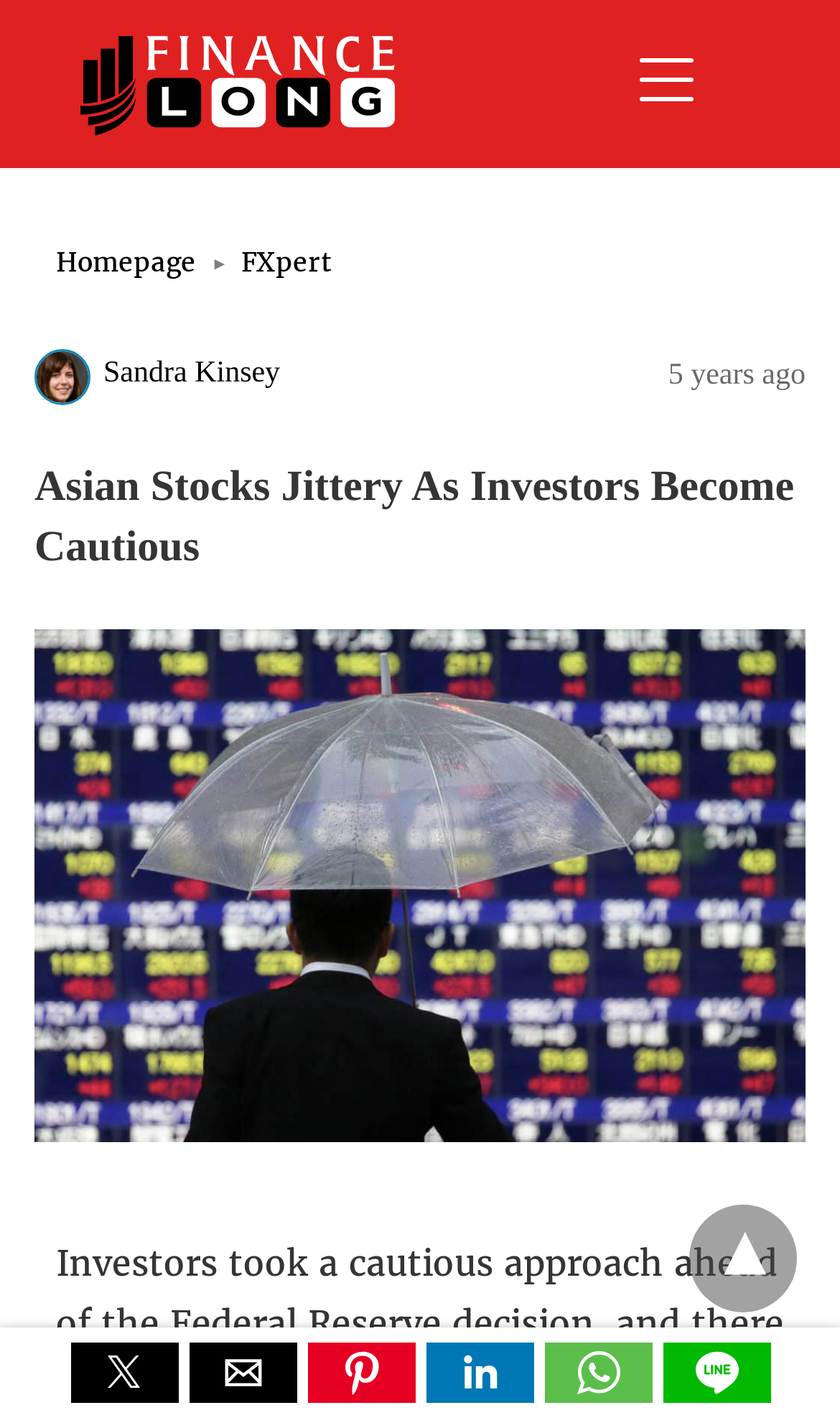Please identify the bounding box coordinates of the clickable area that will allow you to execute the instruction: "share on twitter".

[0.083, 0.943, 0.212, 0.986]